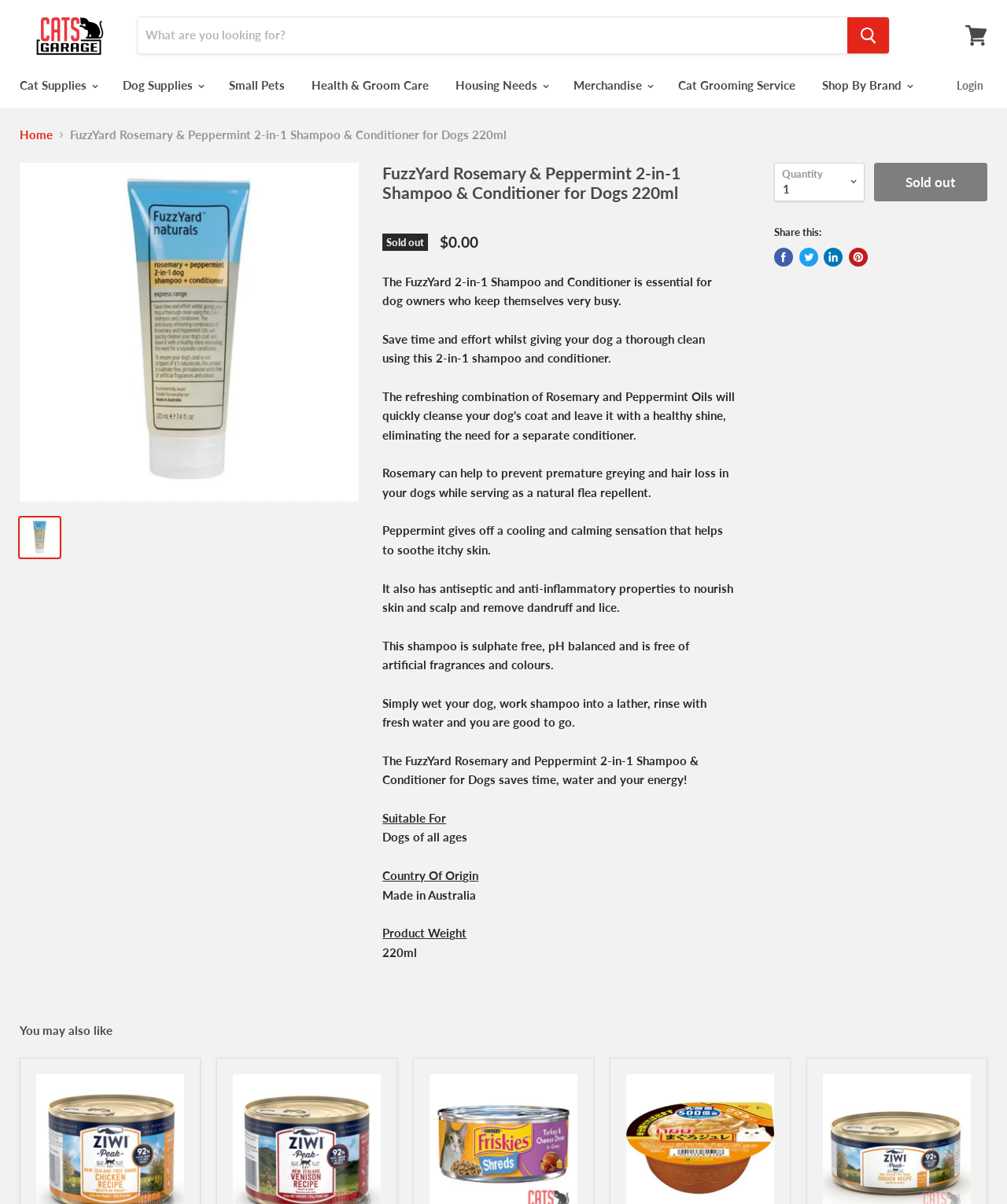Extract the main heading from the webpage content.

FuzzYard Rosemary & Peppermint 2-in-1 Shampoo & Conditioner for Dogs 220ml